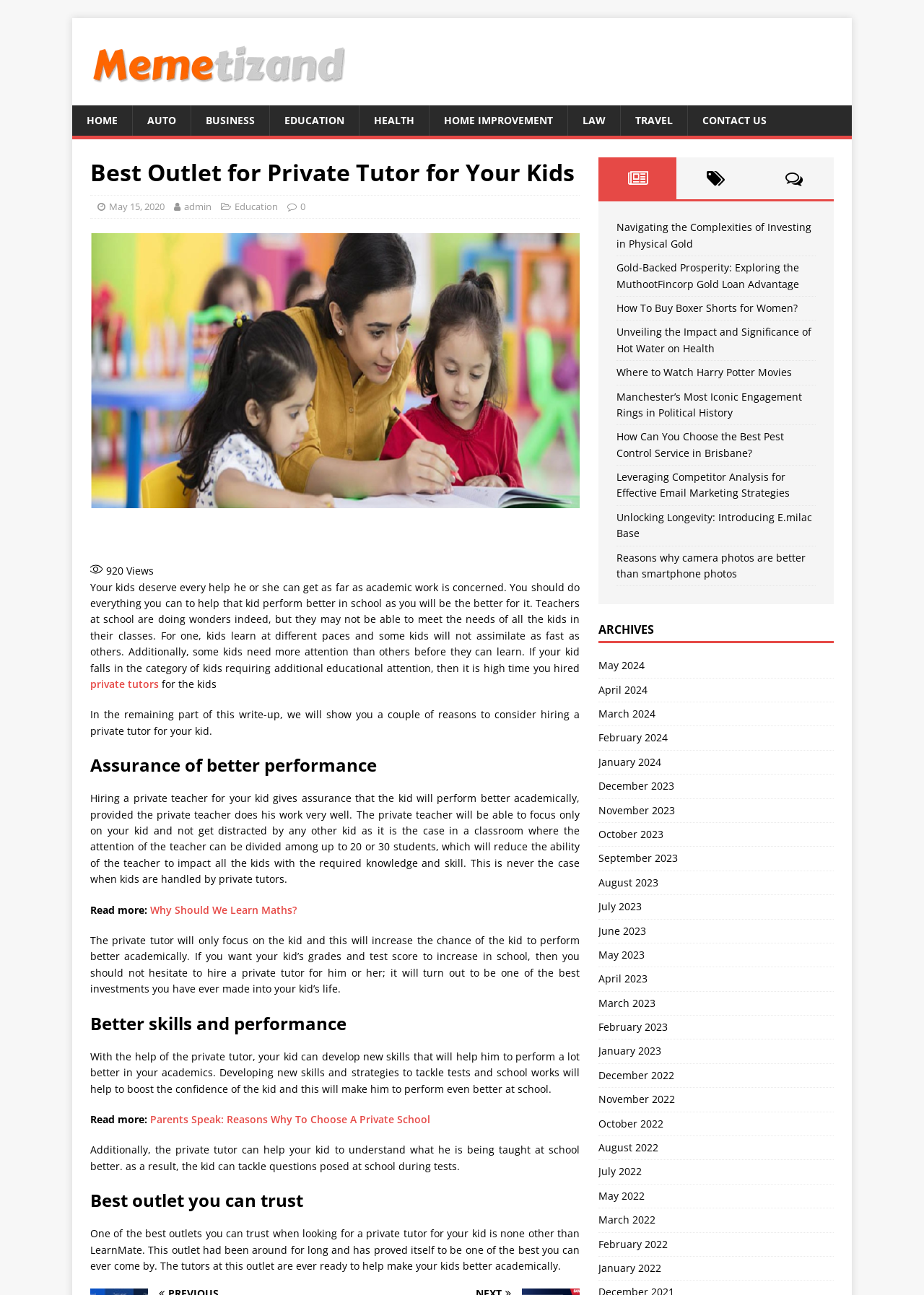Elaborate on the information and visuals displayed on the webpage.

This webpage is about the importance of hiring a private tutor for kids. At the top, there is a navigation menu with links to different categories such as "General Blog", "HOME", "AUTO", "BUSINESS", "EDUCATION", "HEALTH", "HOME IMPROVEMENT", "LAW", "TRAVEL", and "CONTACT US". 

Below the navigation menu, there is a main article with a heading "Best Outlet for Private Tutor for Your Kids". The article discusses the benefits of hiring a private tutor, including the assurance of better performance, better skills and performance, and the ability to understand school material better. The article also recommends a specific outlet, LearnMate, as a trusted source for finding a private tutor.

To the right of the article, there are several links to other articles on various topics, including investing in physical gold, buying boxer shorts for women, and the impact of hot water on health. 

At the bottom of the page, there is an "ARCHIVES" section with links to articles from different months, ranging from May 2024 to January 2022.